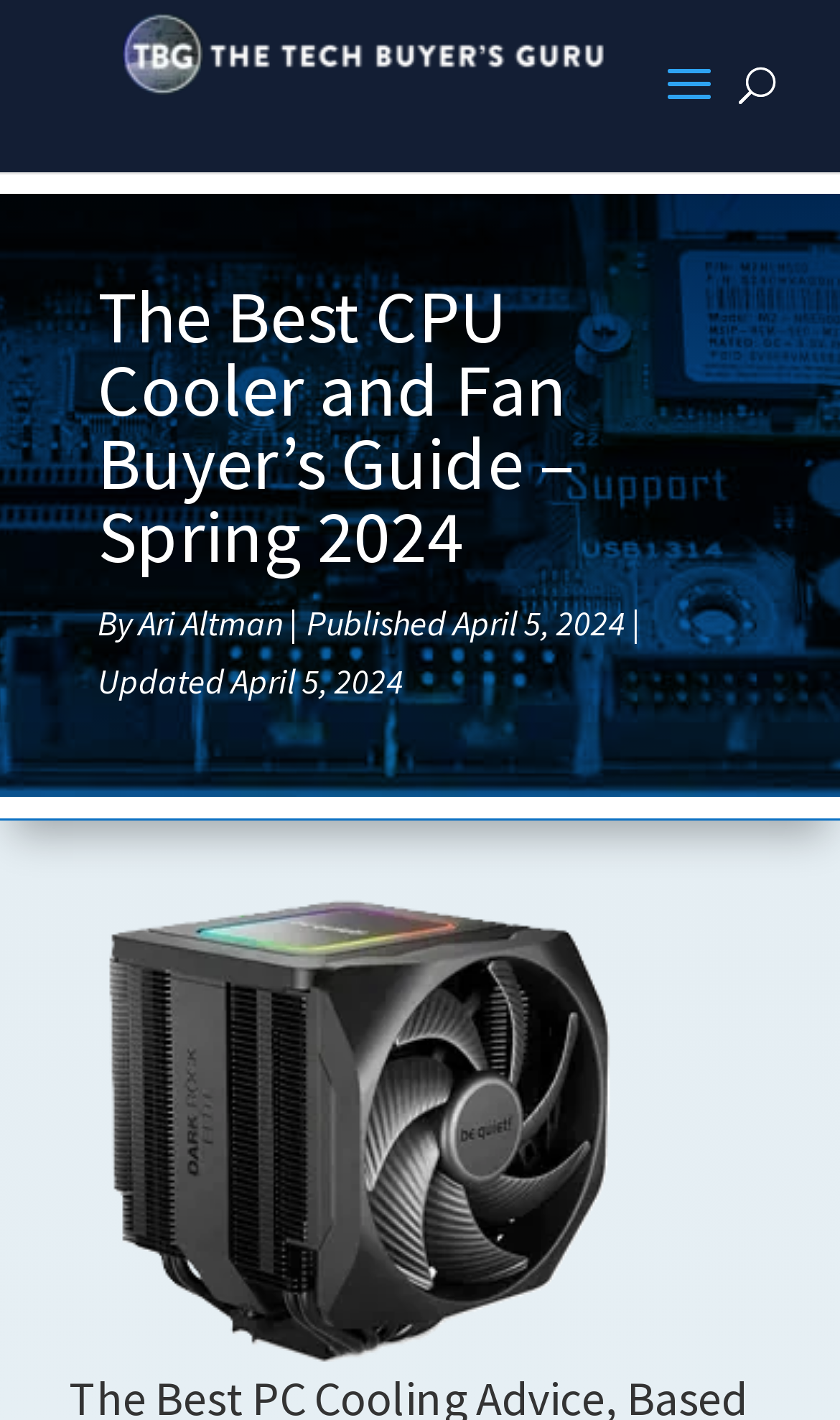What is the name of the website? Analyze the screenshot and reply with just one word or a short phrase.

The Tech Buyer's Guru